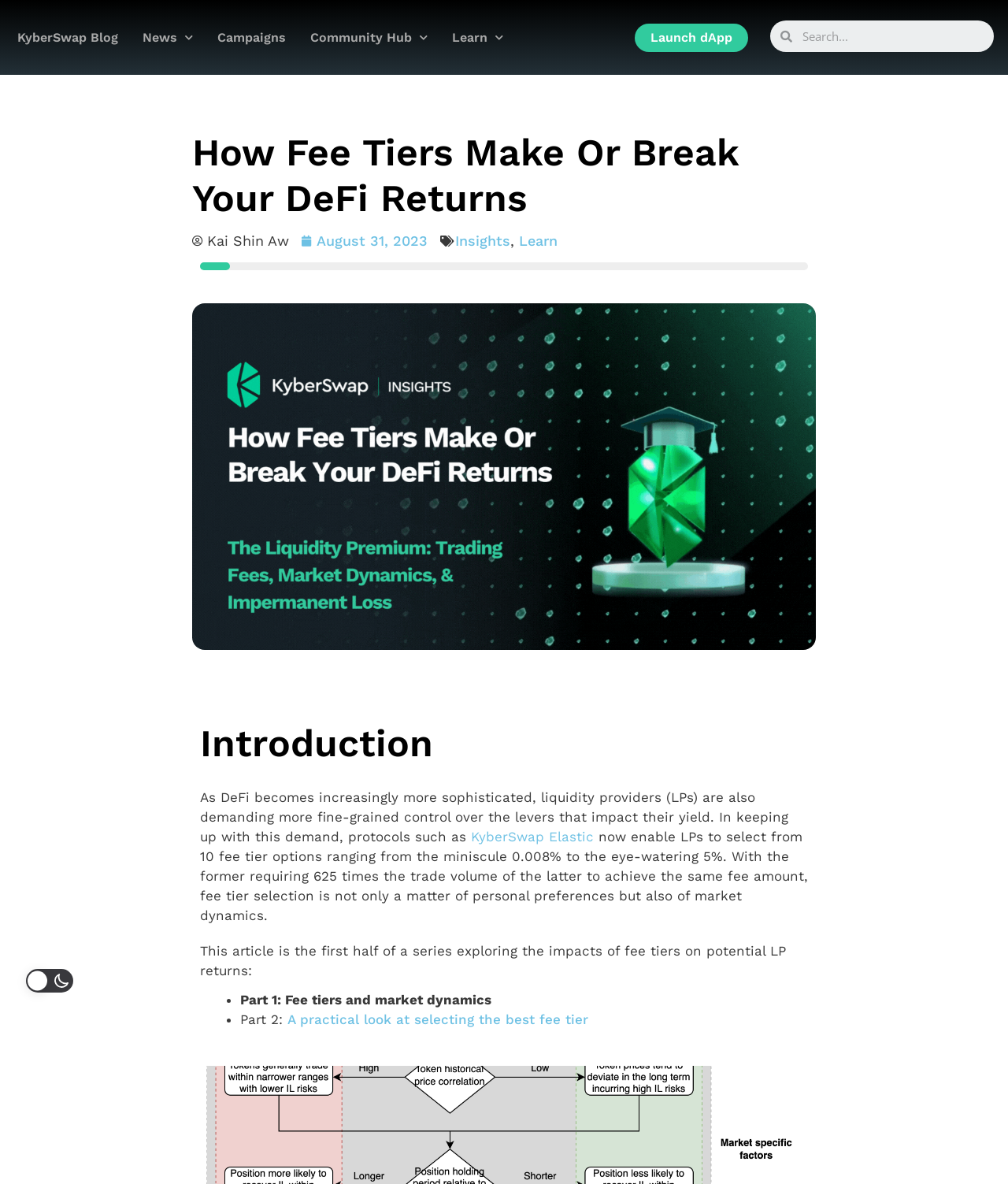Please find the top heading of the webpage and generate its text.

How Fee Tiers Make Or Break Your DeFi Returns